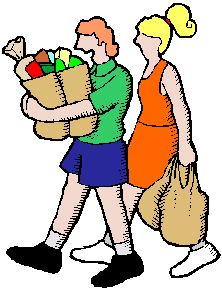Provide a single word or phrase answer to the question: 
What is the person on the right holding?

a smaller bag